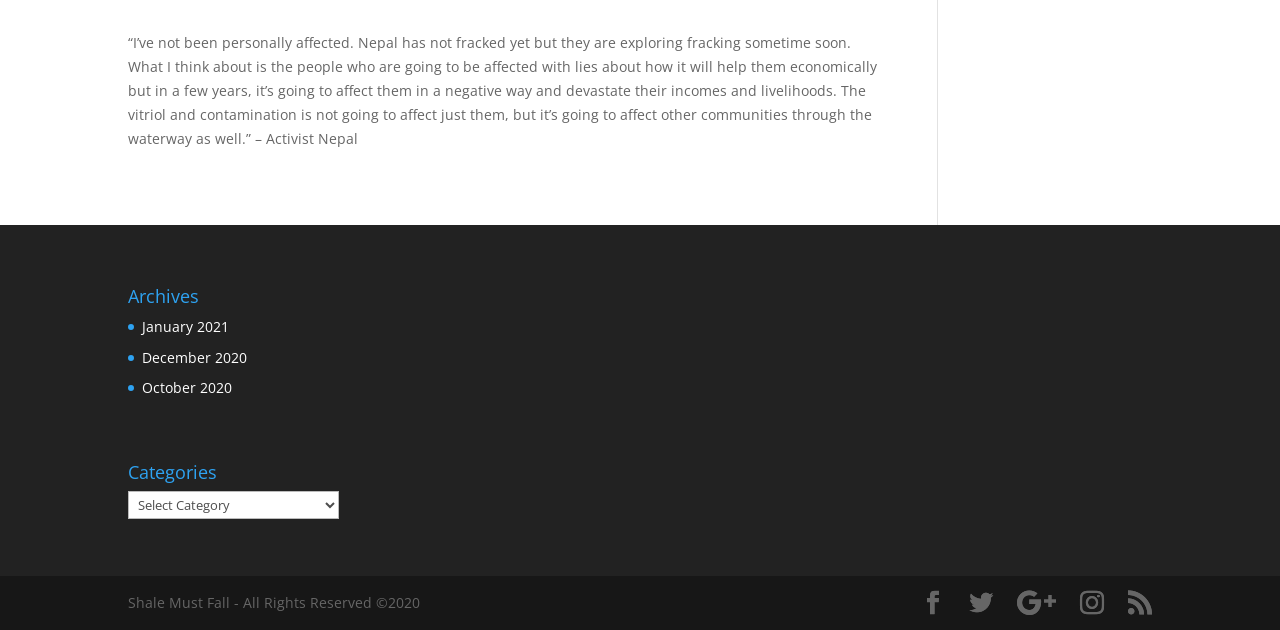What type of content is archived on this webpage?
Look at the screenshot and give a one-word or phrase answer.

Blog posts